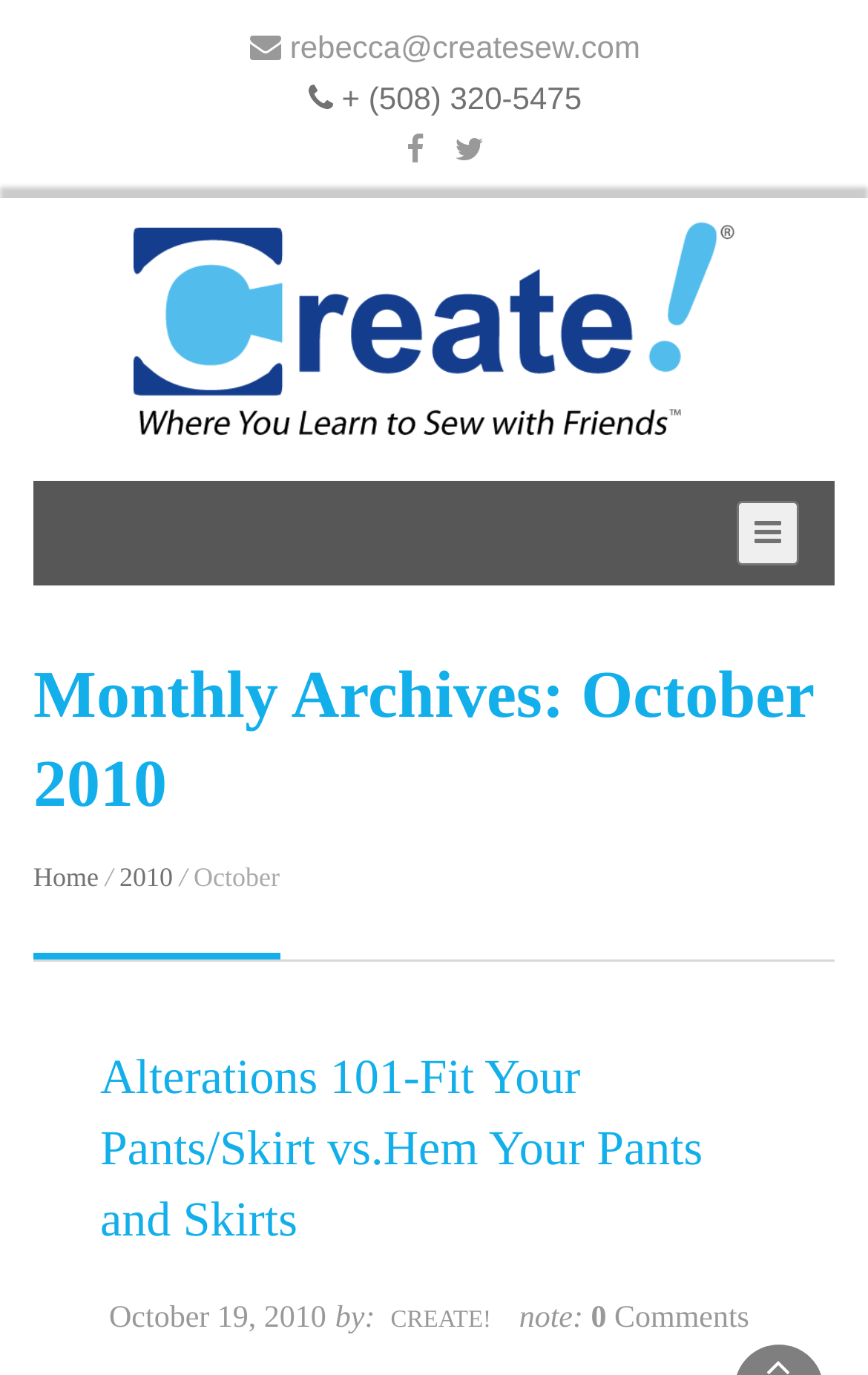Please find and give the text of the main heading on the webpage.

Monthly Archives: October 2010